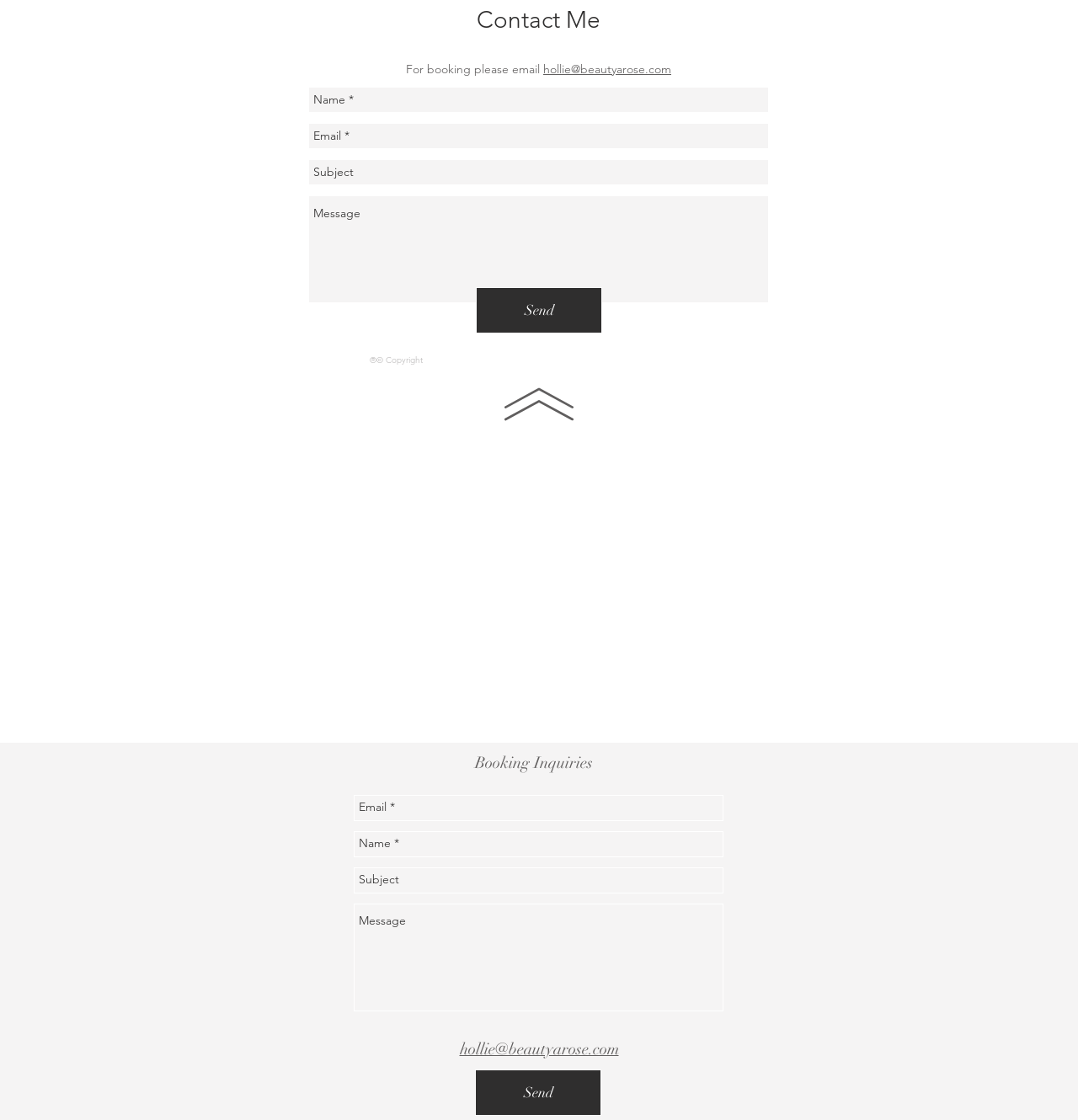Pinpoint the bounding box coordinates of the clickable area necessary to execute the following instruction: "Click the Send button". The coordinates should be given as four float numbers between 0 and 1, namely [left, top, right, bottom].

[0.441, 0.256, 0.559, 0.298]